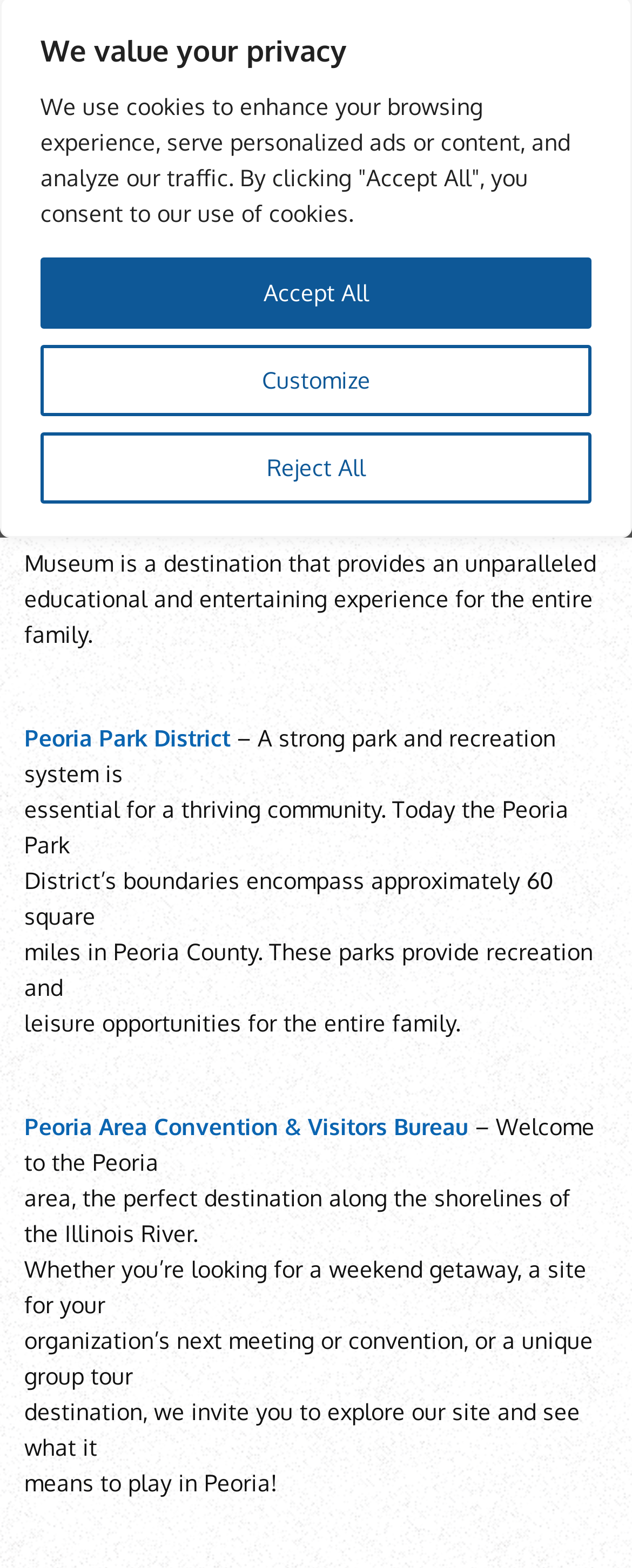Bounding box coordinates are to be given in the format (top-left x, top-left y, bottom-right x, bottom-right y). All values must be floating point numbers between 0 and 1. Provide the bounding box coordinate for the UI element described as: (309) 453-0916

[0.817, 0.311, 0.85, 0.343]